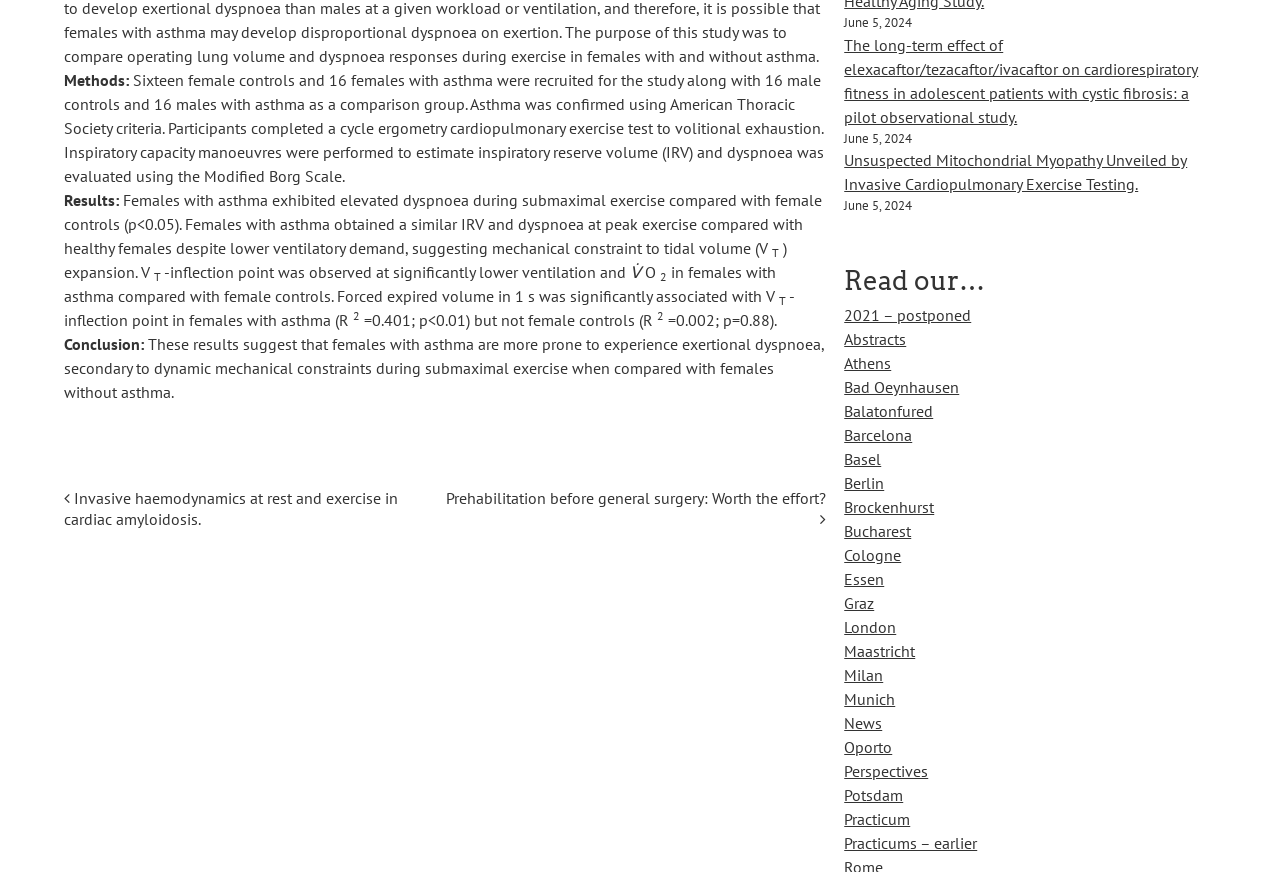Using the given description, provide the bounding box coordinates formatted as (top-left x, top-left y, bottom-right x, bottom-right y), with all values being floating point numbers between 0 and 1. Description: Bad Oeynhausen

[0.66, 0.433, 0.749, 0.456]